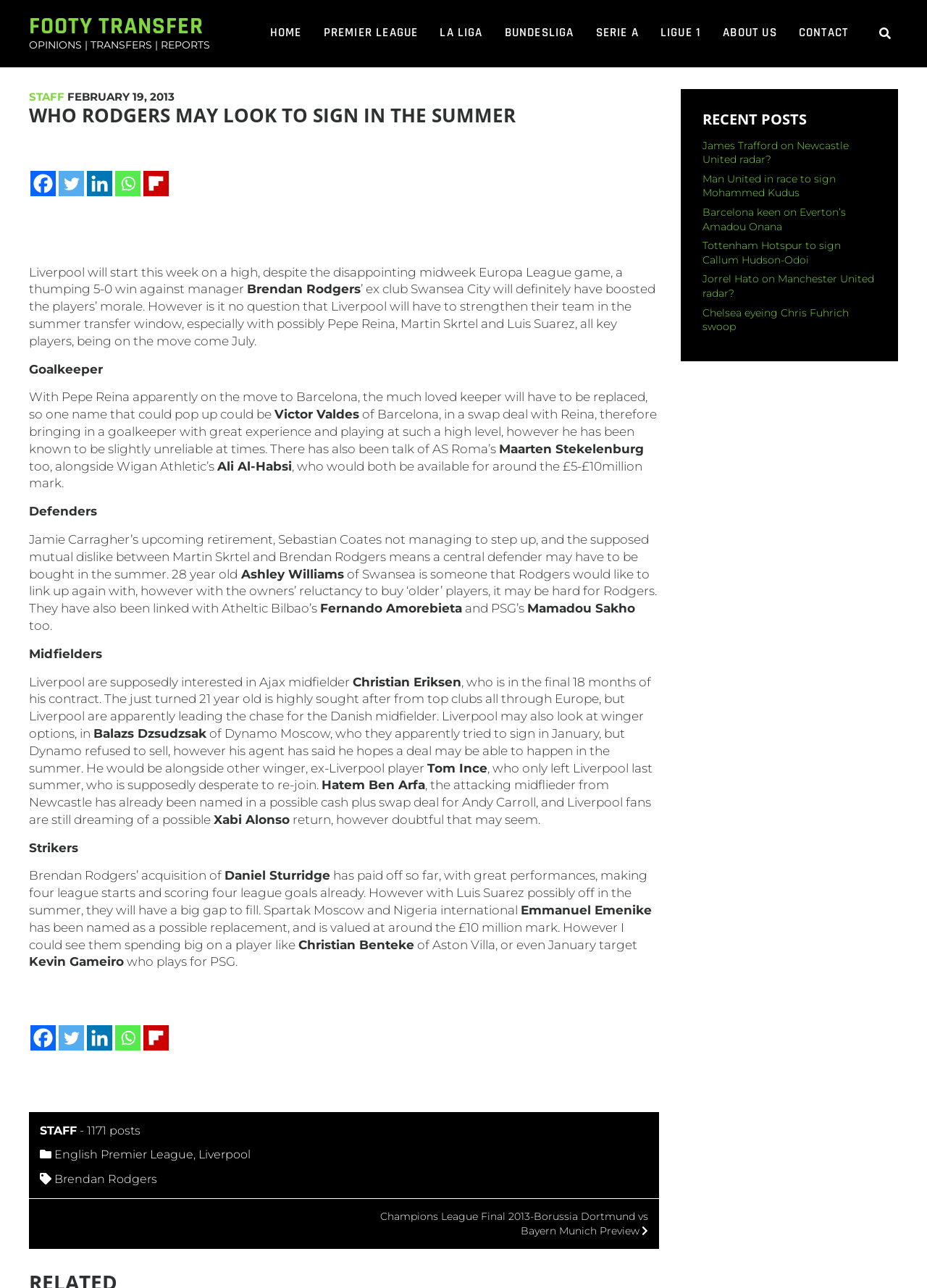Which Ajax midfielder is Liverpool interested in?
Use the image to give a comprehensive and detailed response to the question.

The article mentions Liverpool are supposedly interested in Ajax midfielder Christian Eriksen, who is in the final 18 months of his contract.